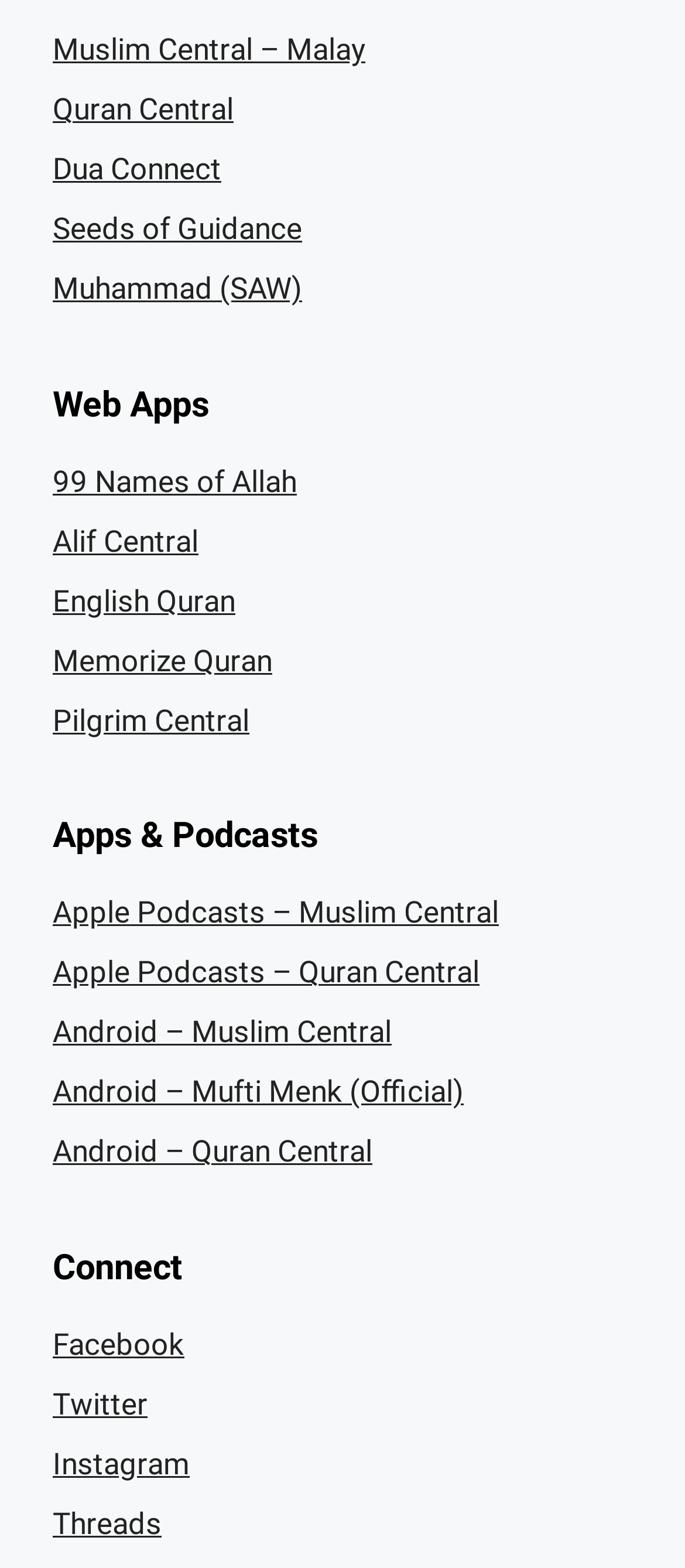Please pinpoint the bounding box coordinates for the region I should click to adhere to this instruction: "Connect with Facebook".

[0.077, 0.846, 0.269, 0.868]